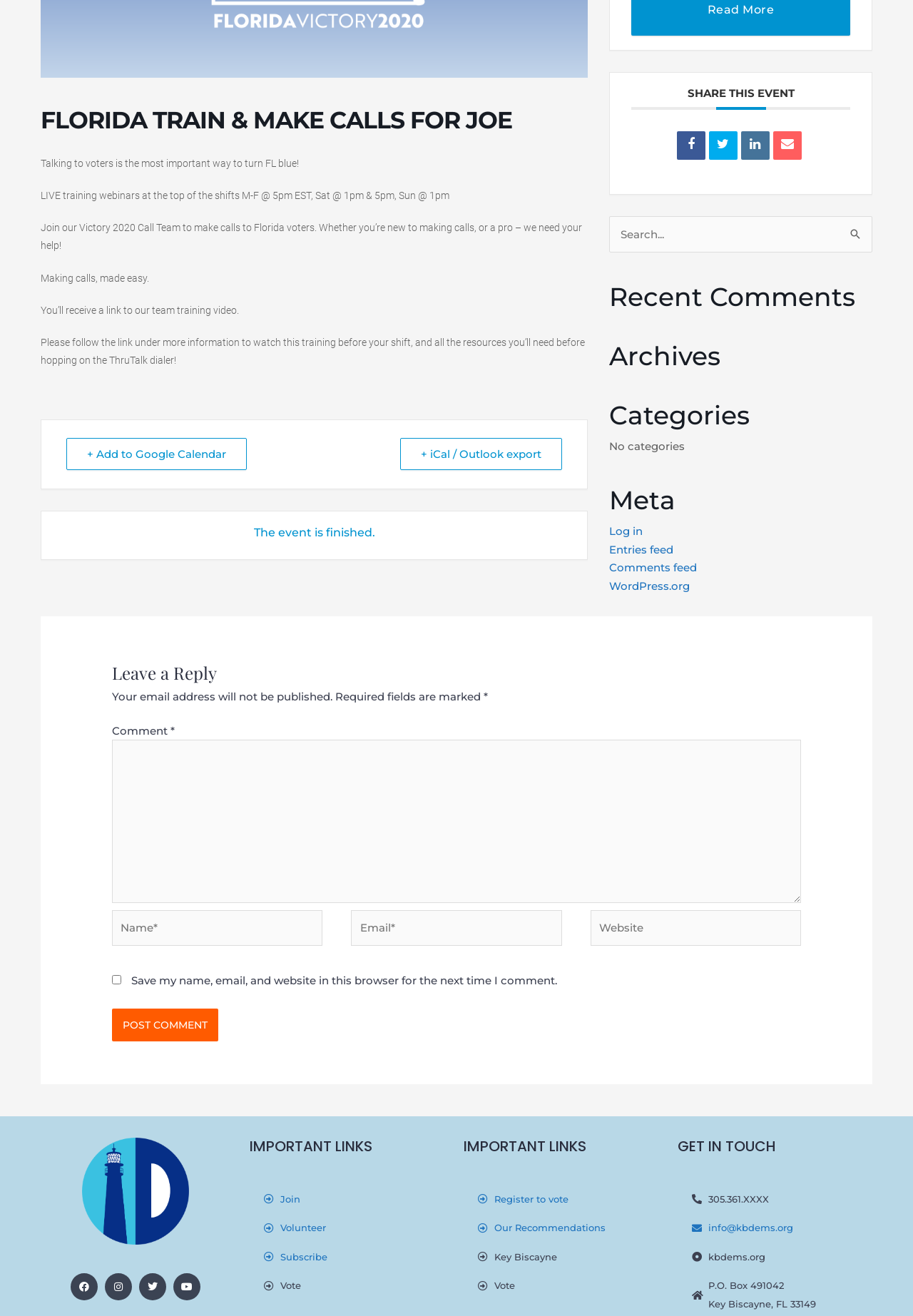Find and provide the bounding box coordinates for the UI element described with: "Comments feed".

[0.667, 0.426, 0.764, 0.436]